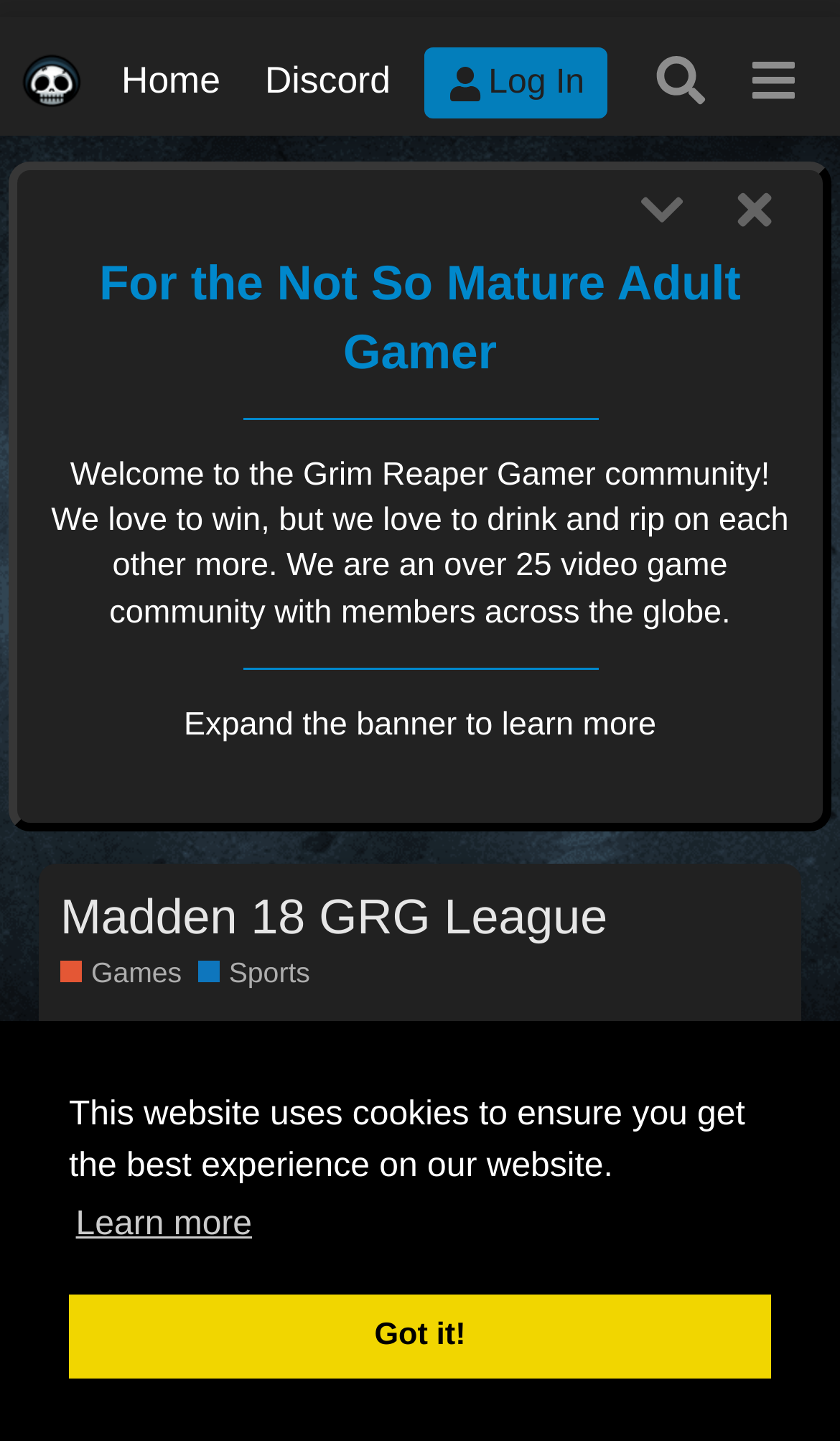Identify the bounding box coordinates of the area you need to click to perform the following instruction: "Join the Madden 18 GRG League".

[0.072, 0.616, 0.723, 0.655]